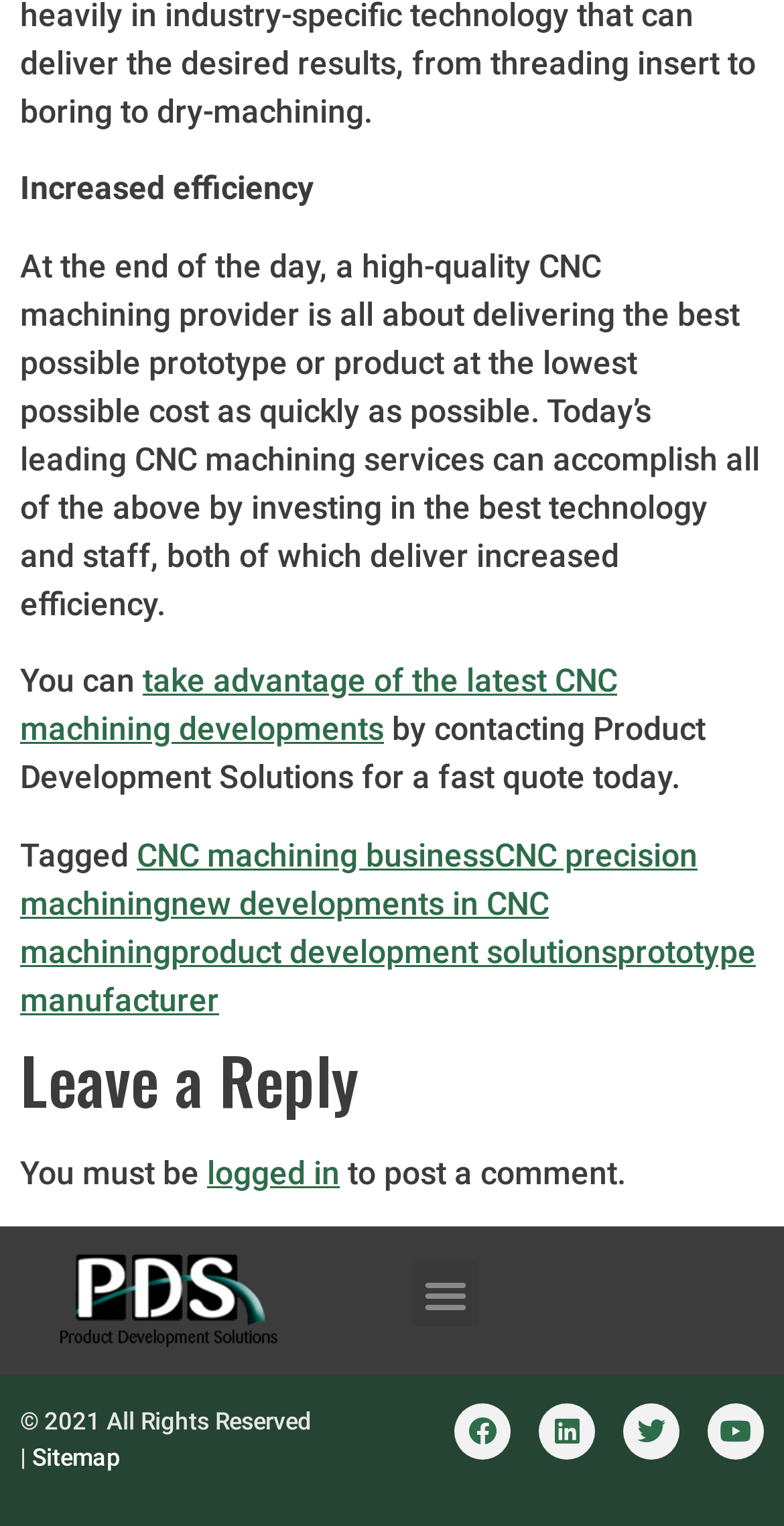Pinpoint the bounding box coordinates of the clickable element to carry out the following instruction: "Click the link to learn about CNC machining business."

[0.174, 0.548, 0.631, 0.573]